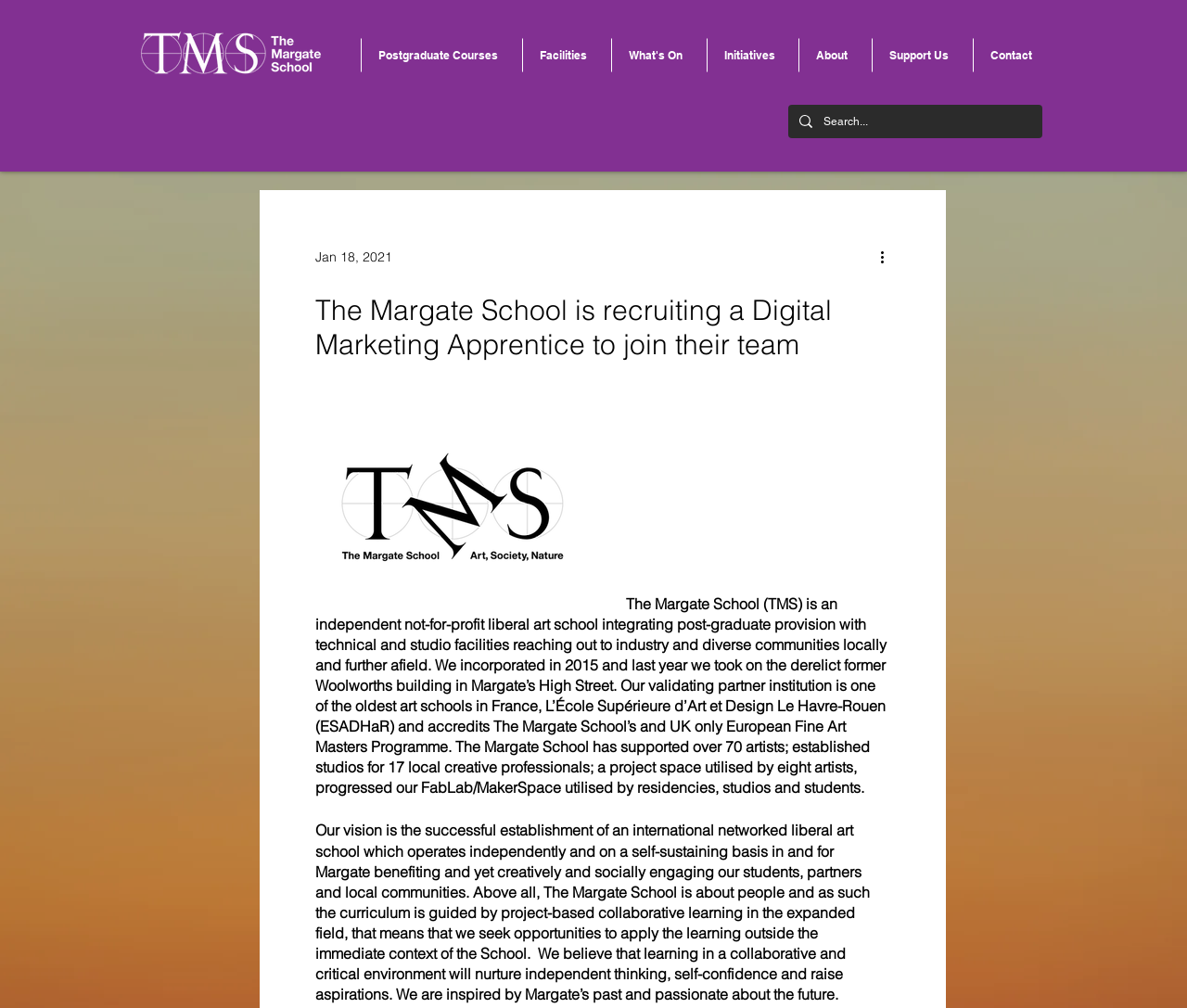Use a single word or phrase to answer the question:
What is the purpose of the project space?

Utilised by eight artists